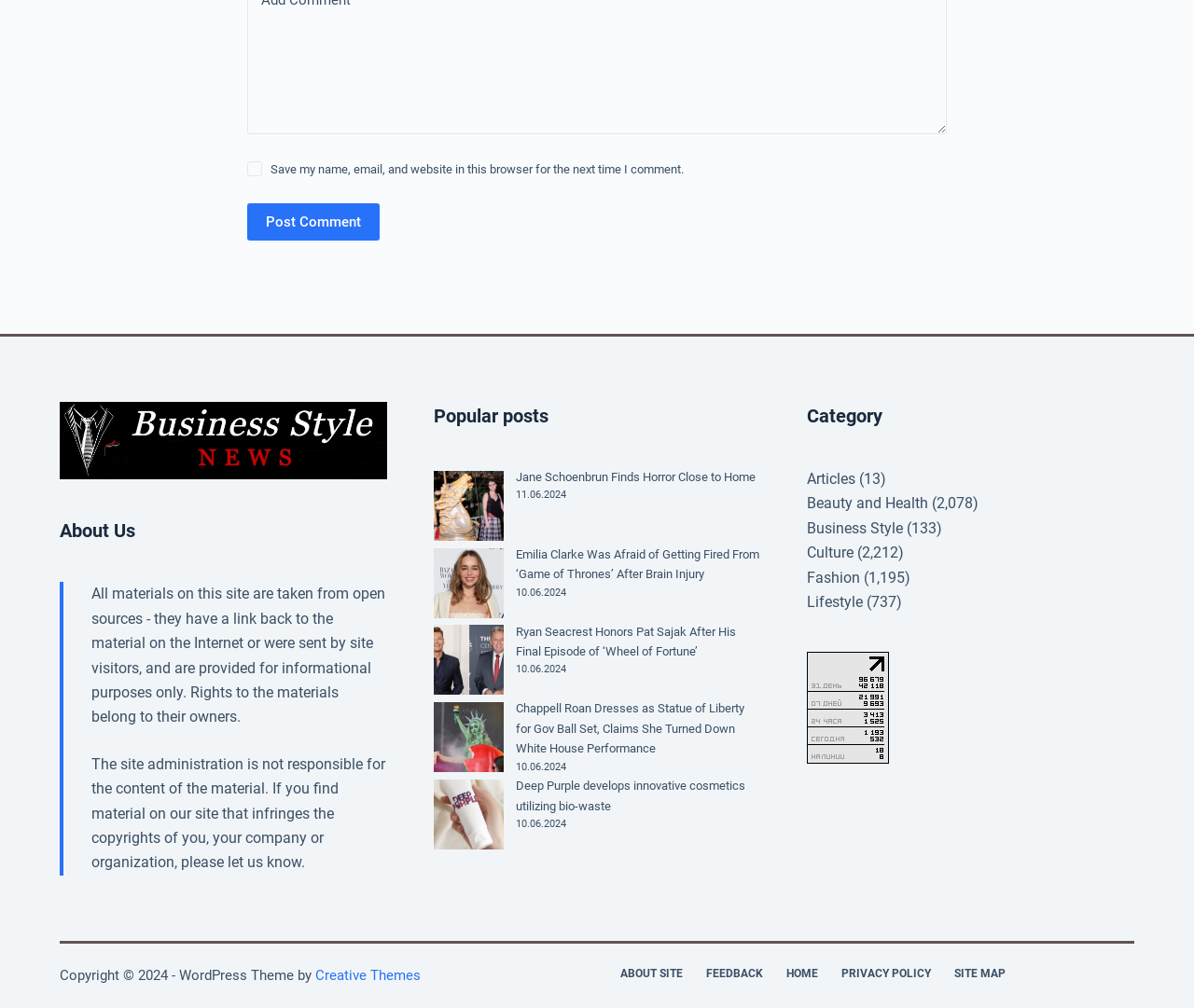Identify the bounding box coordinates for the region to click in order to carry out this instruction: "Read the article 'Jane Schoenbrun Finds Horror Close to Home'". Provide the coordinates using four float numbers between 0 and 1, formatted as [left, top, right, bottom].

[0.363, 0.467, 0.422, 0.536]